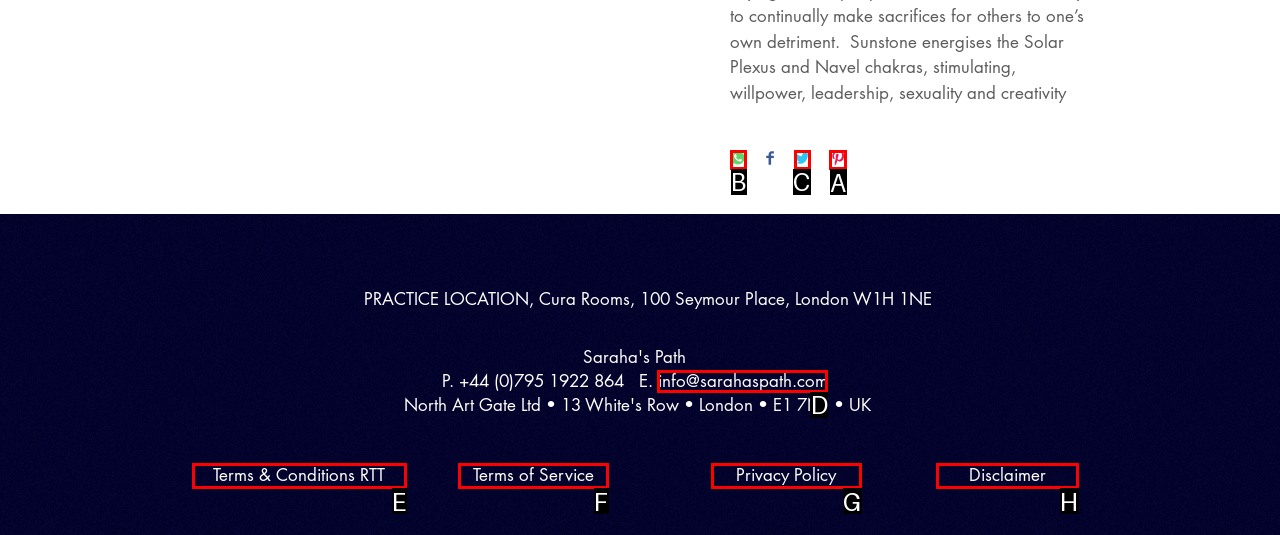Identify which lettered option completes the task: Click the 'CONTACT US TODAY!' link. Provide the letter of the correct choice.

None